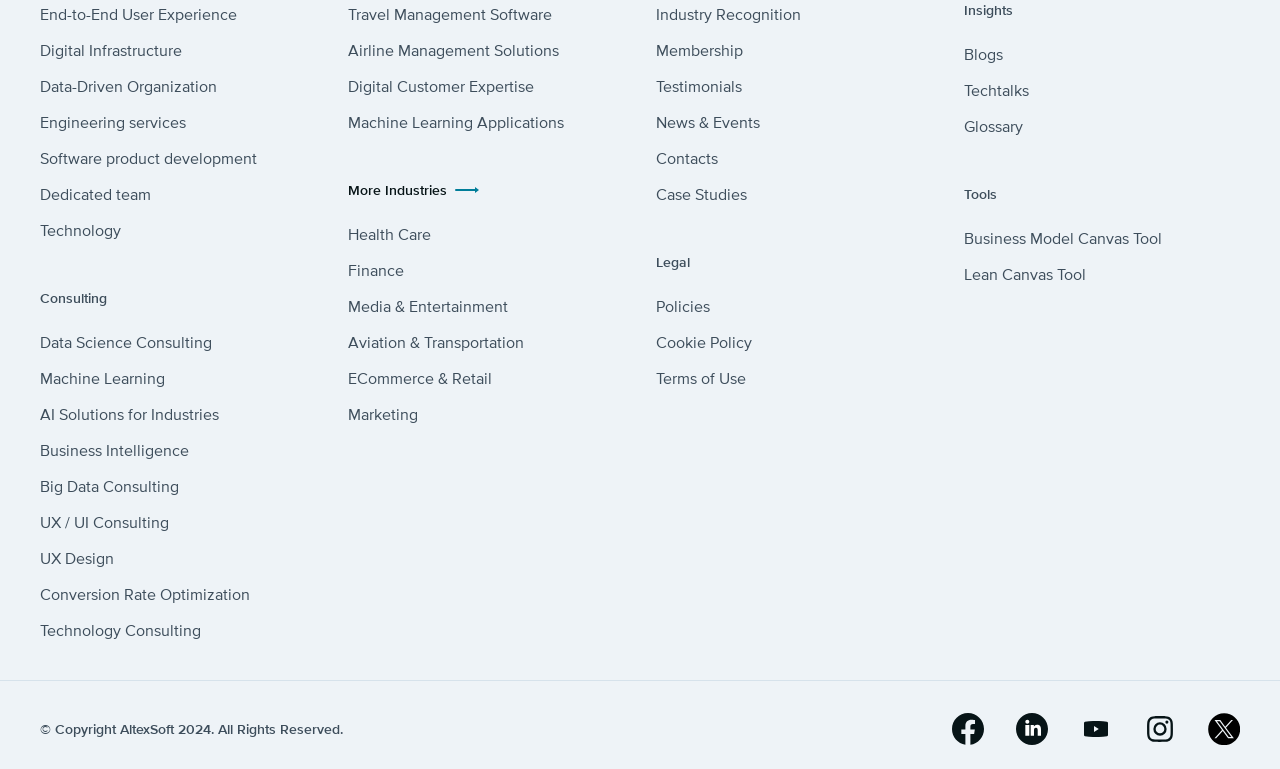Specify the bounding box coordinates of the region I need to click to perform the following instruction: "Visit the company's facebook page". The coordinates must be four float numbers in the range of 0 to 1, i.e., [left, top, right, bottom].

[0.744, 0.927, 0.769, 0.969]